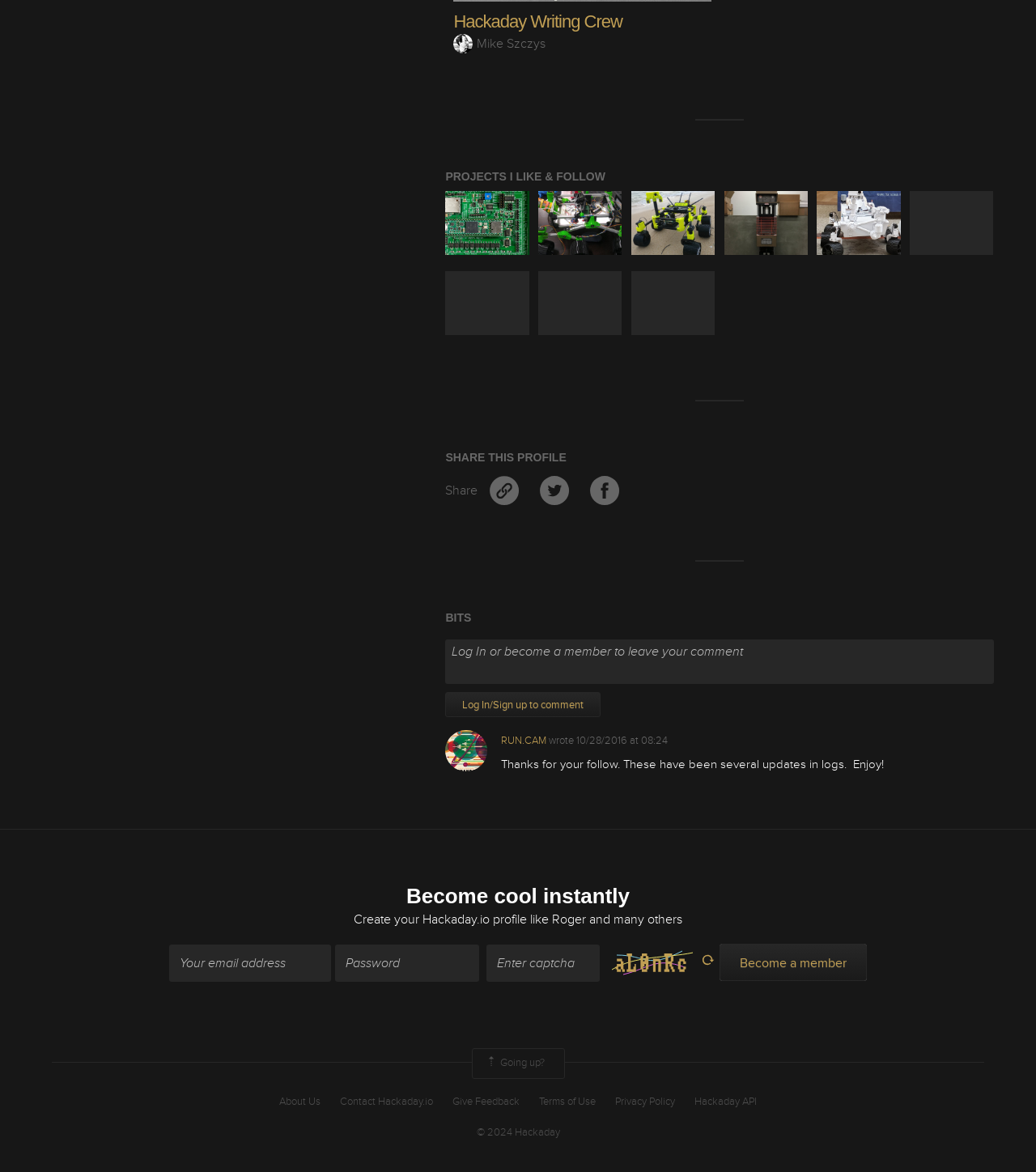Please specify the bounding box coordinates in the format (top-left x, top-left y, bottom-right x, bottom-right y), with all values as floating point numbers between 0 and 1. Identify the bounding box of the UI element described by: RUN.CAM

[0.484, 0.626, 0.528, 0.637]